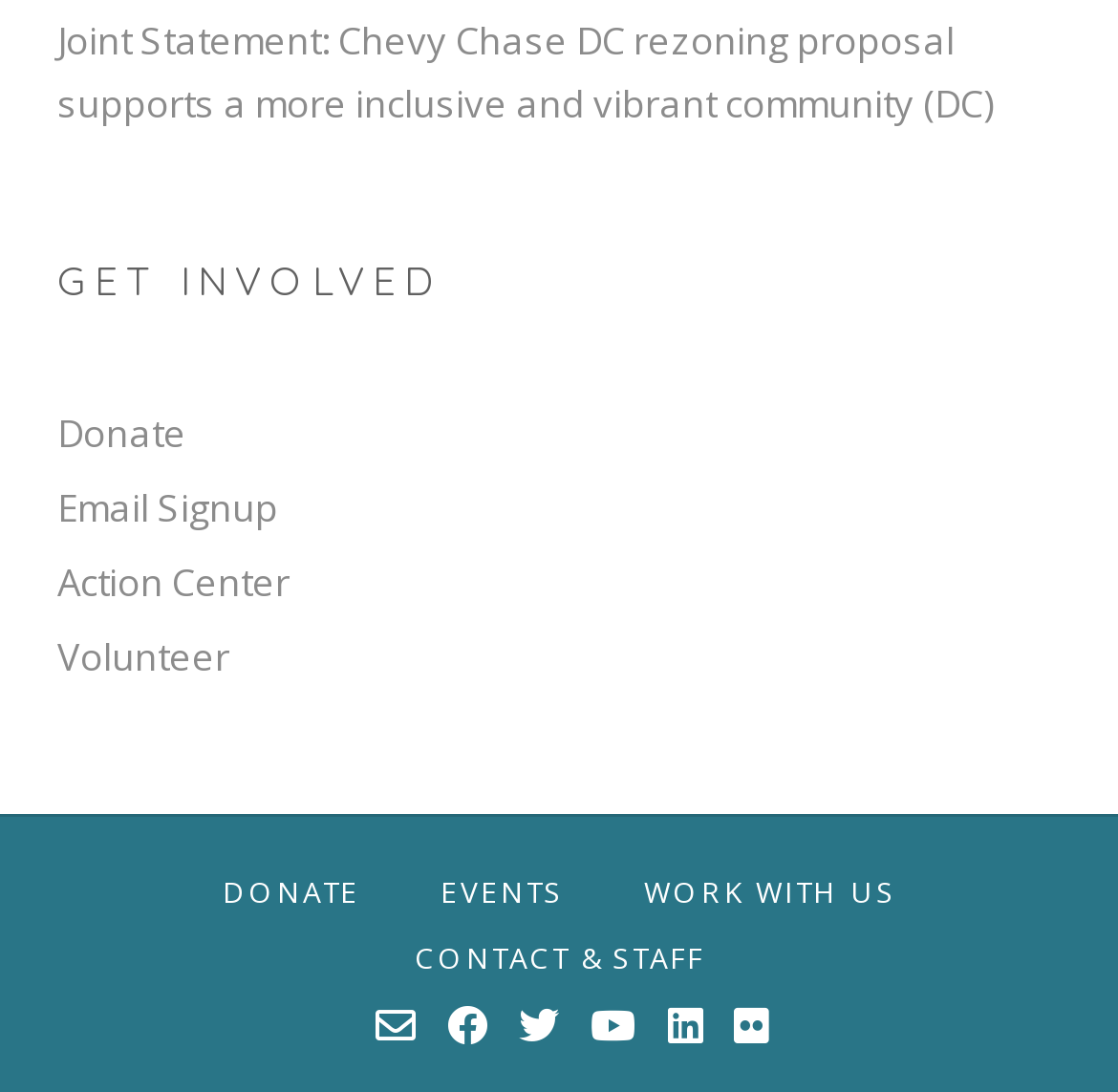Find the bounding box coordinates of the element to click in order to complete this instruction: "Click on the 'Joint Statement: Chevy Chase DC rezoning proposal supports a more inclusive and vibrant community (DC)' link". The bounding box coordinates must be four float numbers between 0 and 1, denoted as [left, top, right, bottom].

[0.051, 0.012, 0.887, 0.117]